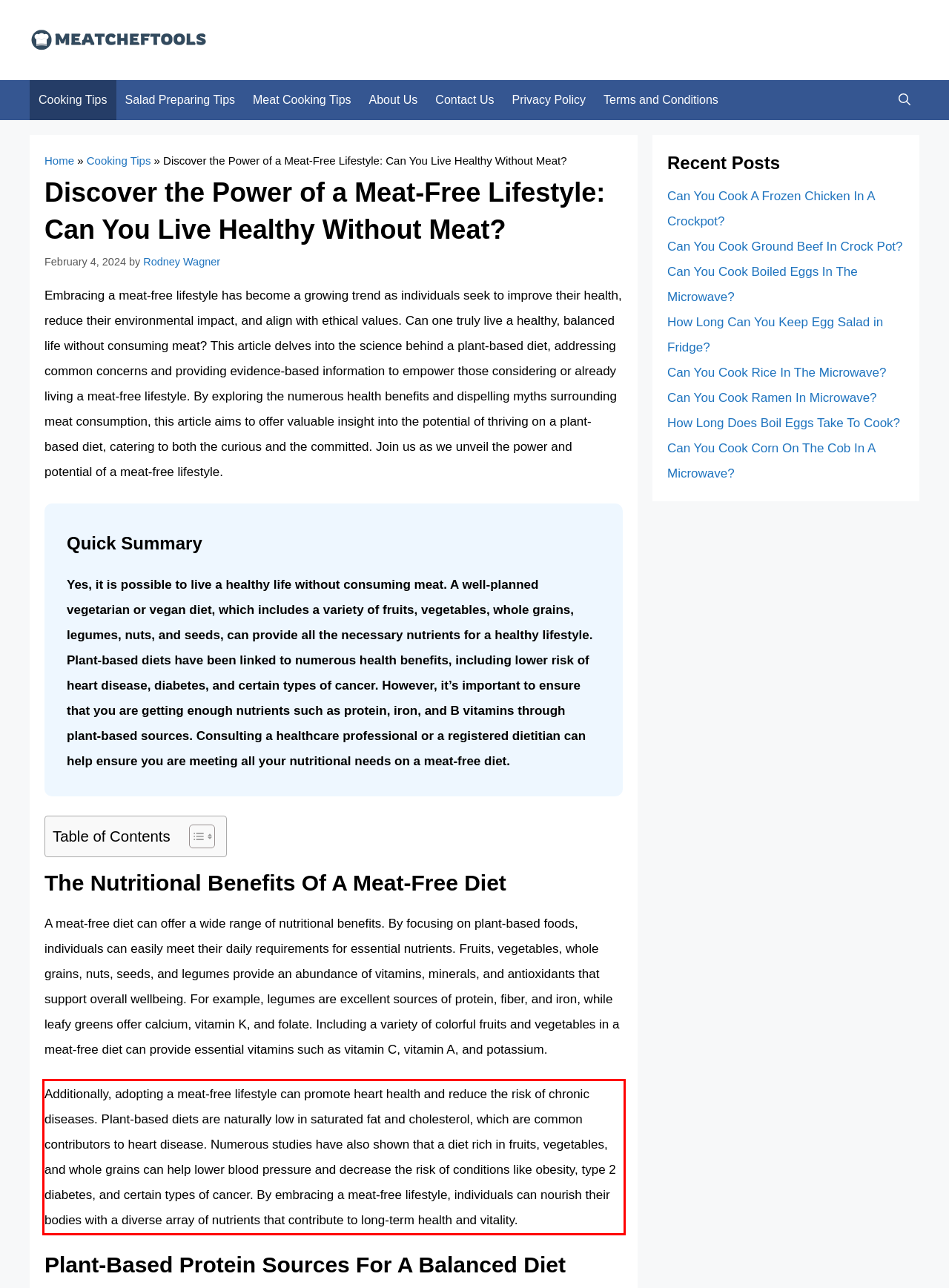View the screenshot of the webpage and identify the UI element surrounded by a red bounding box. Extract the text contained within this red bounding box.

Additionally, adopting a meat-free lifestyle can promote heart health and reduce the risk of chronic diseases. Plant-based diets are naturally low in saturated fat and cholesterol, which are common contributors to heart disease. Numerous studies have also shown that a diet rich in fruits, vegetables, and whole grains can help lower blood pressure and decrease the risk of conditions like obesity, type 2 diabetes, and certain types of cancer. By embracing a meat-free lifestyle, individuals can nourish their bodies with a diverse array of nutrients that contribute to long-term health and vitality.